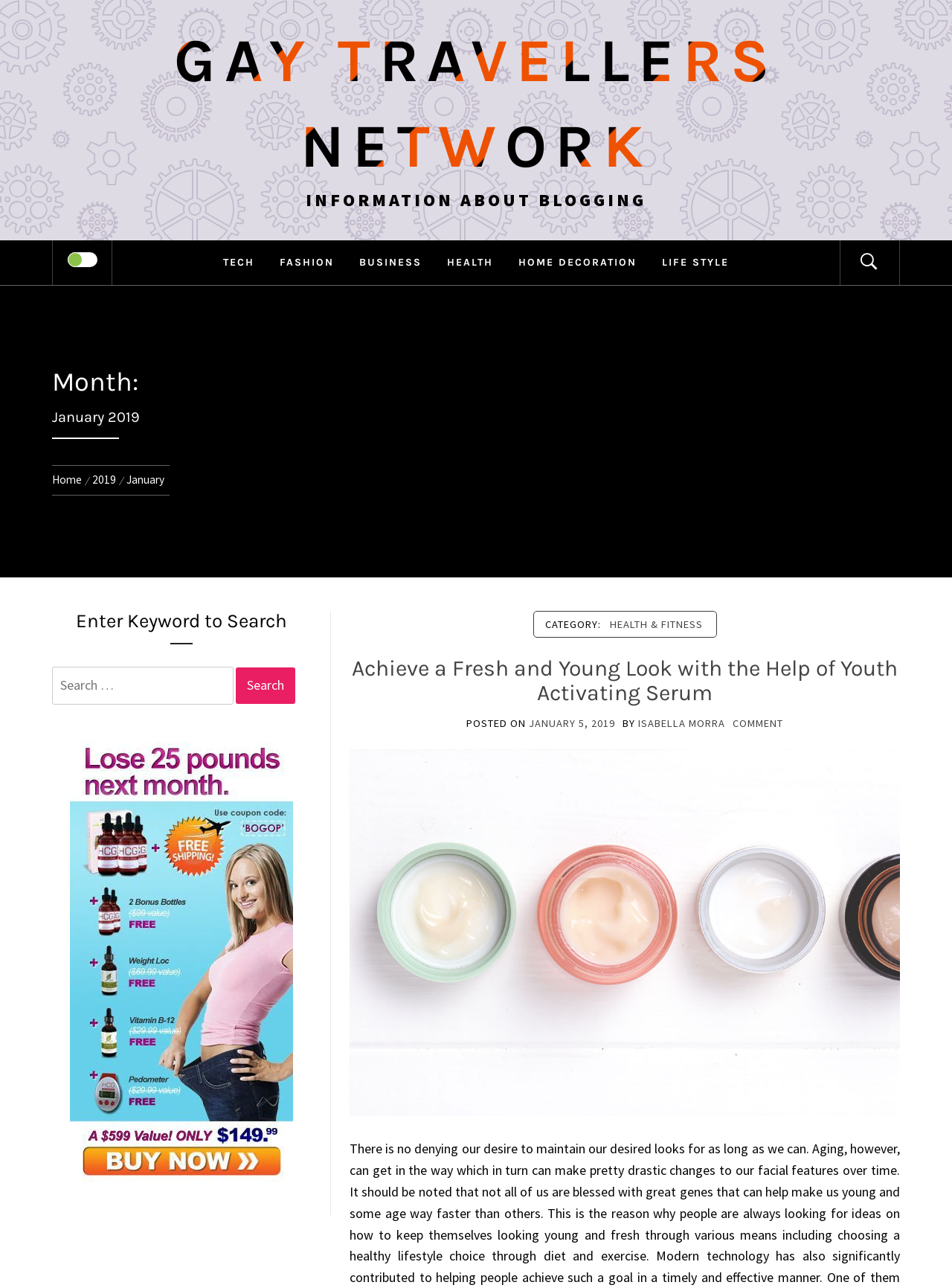Locate the bounding box coordinates of the element that should be clicked to execute the following instruction: "Click on the 'GAY TRAVELLERS NETWORK' link".

[0.183, 0.02, 0.817, 0.141]